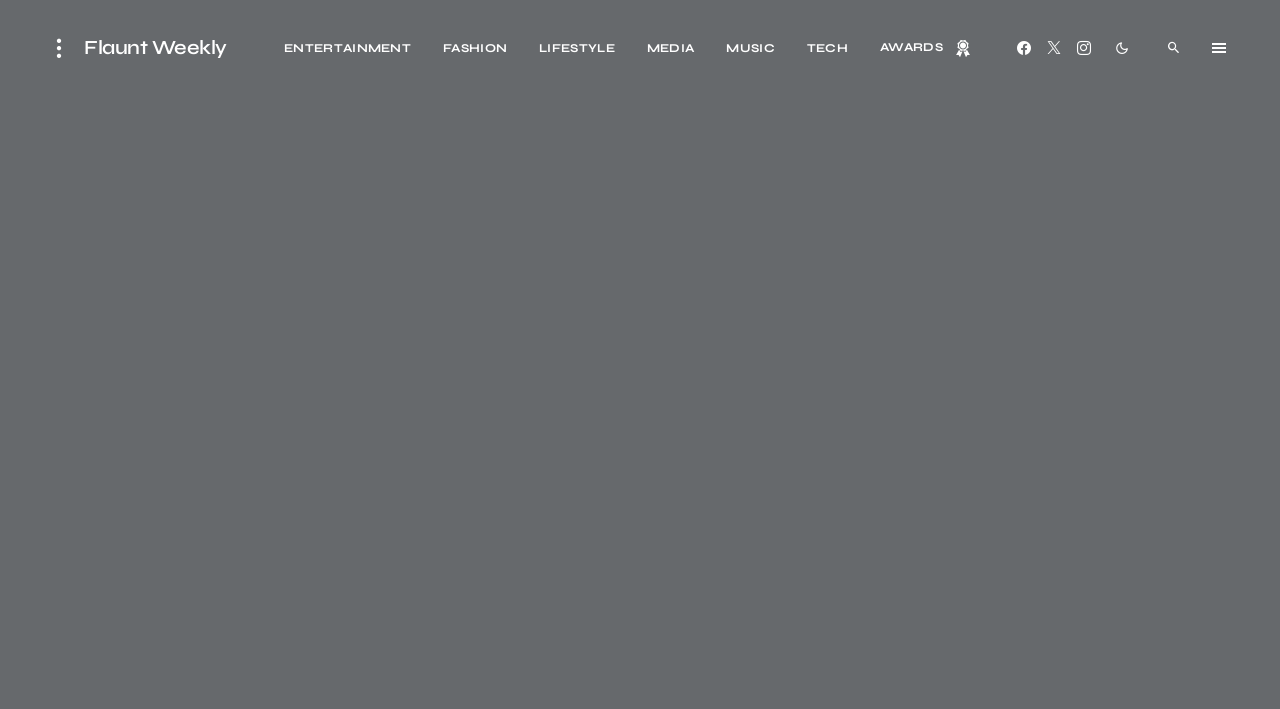What is the first category on the top navigation bar?
Please look at the screenshot and answer using one word or phrase.

ENTERTAINMENT